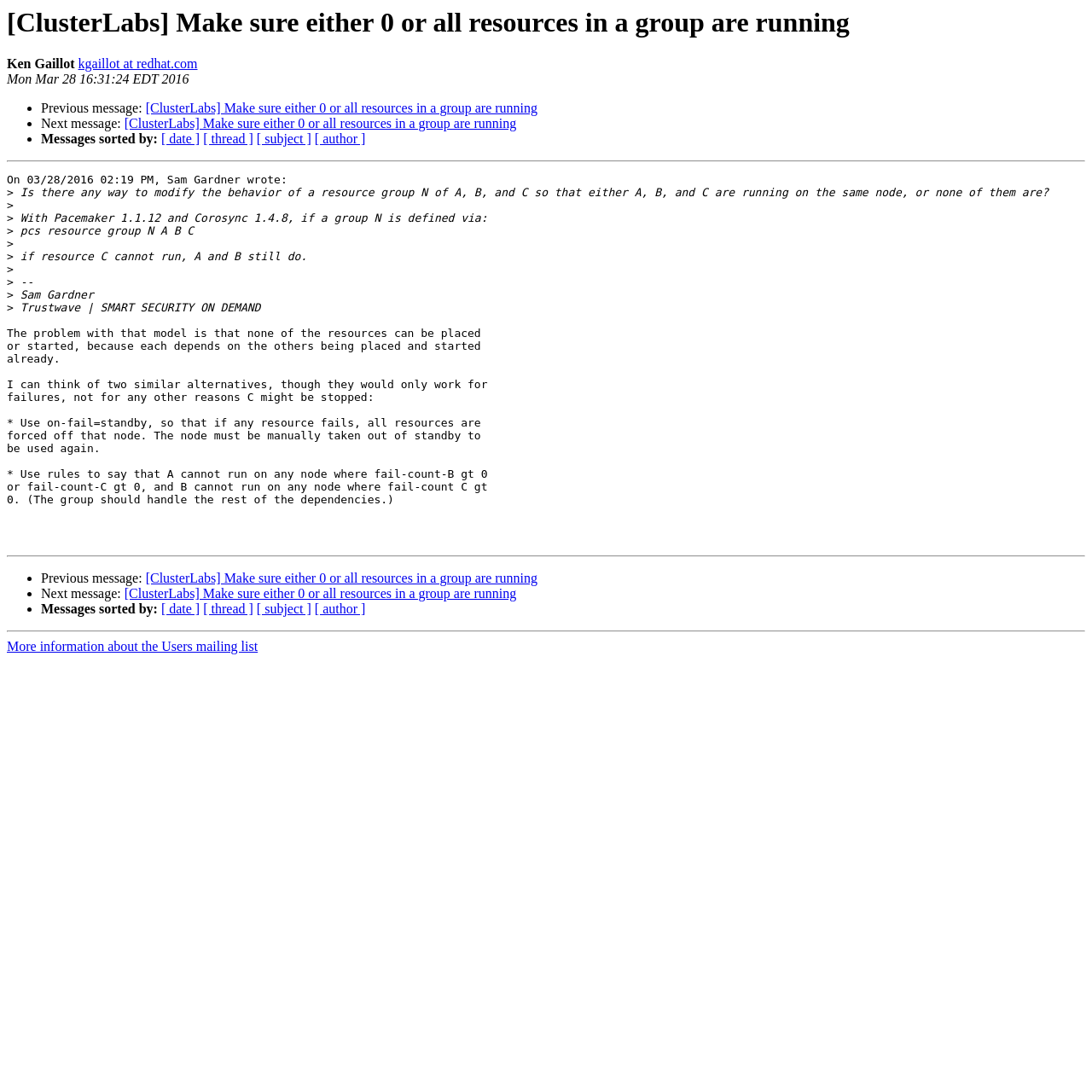Determine the bounding box coordinates for the region that must be clicked to execute the following instruction: "View previous message".

[0.133, 0.093, 0.492, 0.106]